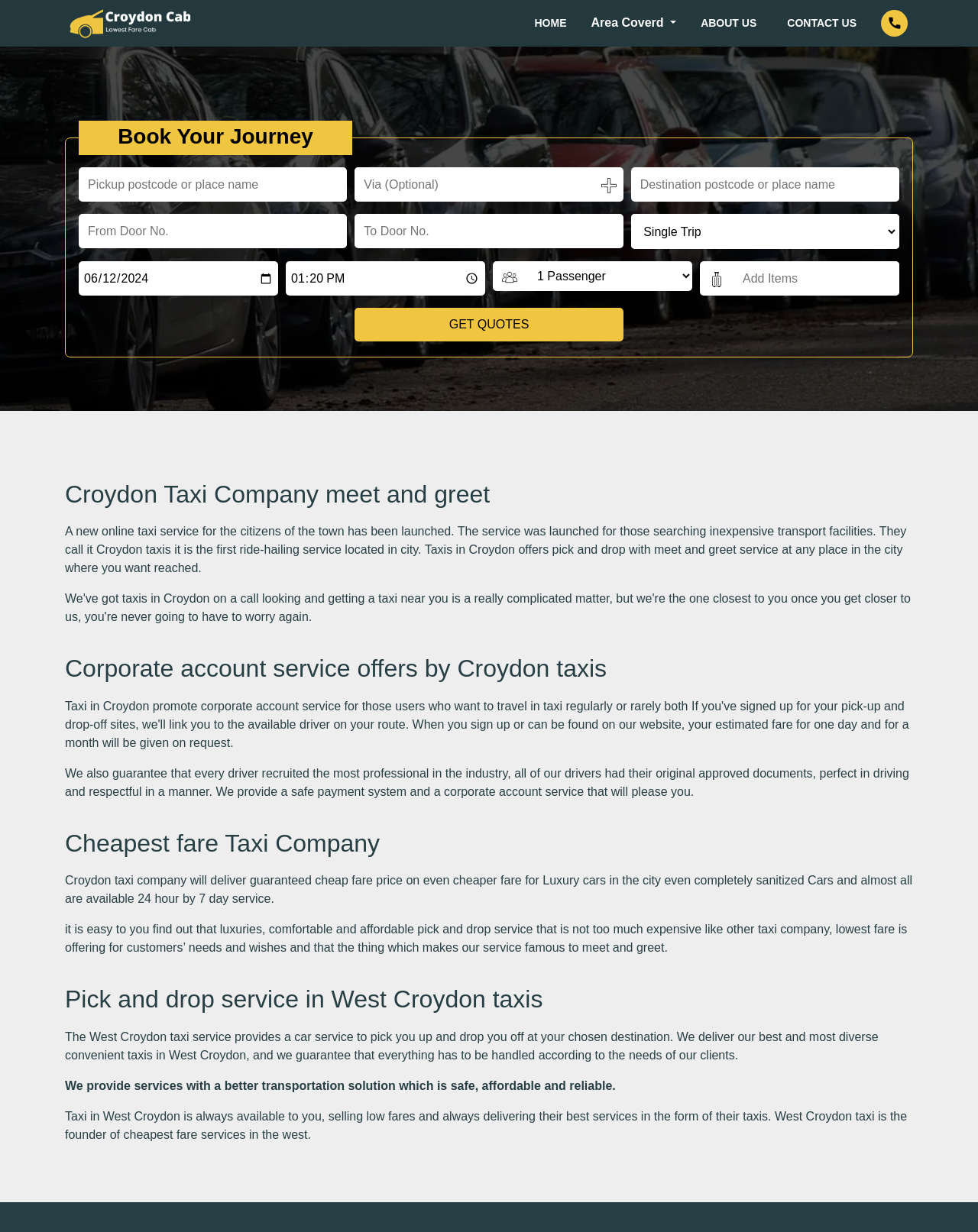What is the name of the taxi company?
Carefully examine the image and provide a detailed answer to the question.

The name of the taxi company can be found in the heading 'Croydon Taxi Company meet and greet' which is located at the top of the webpage, indicating that the webpage is about the Croydon Taxi Company.